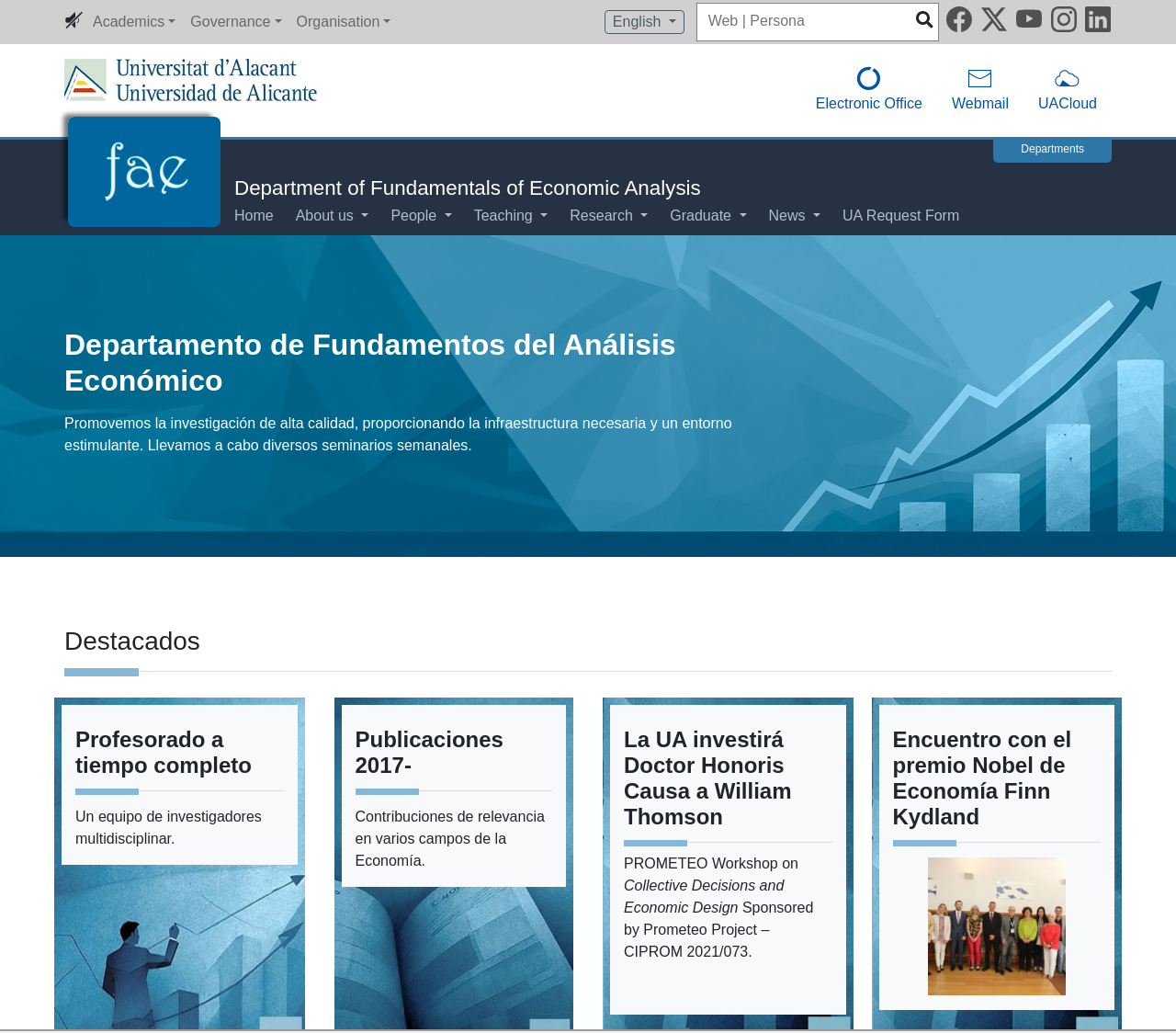Give a detailed account of the webpage's layout and content.

The webpage is the Department of Fundamentals of Economic Analysis at the University of Alicante. At the top, there is a navigation section with several buttons and links, including a sitemap, language options, a search engine, and social network links. Below this, there is another navigation section with links to the University of Alicante's electronic office, webmail, and UACloud.

The main content of the page is divided into sections. The first section features a logo of the Department of Fundamentals of Economic Analysis and links to departments, the department's home page, and other sections such as "About us", "People", "Teaching", "Research", "Graduate", "News", and "UA Request Form". 

The next section has a heading that translates to "Department of Fundamentals of Economic Analysis" and a paragraph describing the department's mission to promote high-quality research and provide a stimulating environment. 

Below this, there is a section with a heading "Destacados" (Highlights) that features four subheadings with links to more information. These subheadings are "Profesorado a tiempo completo" (Full-time Professors), "Publicaciones 2017-" (Publications 2017-), "La UA investirá Doctor Honoris Causa a William Thomson" (The UA will invest Doctor Honoris Causa to William Thomson), and "Encuentro con el premio Nobel de Economía Finn Kydland" (Meeting with Nobel Economics Prize Winner Finn Kydland). The last subheading has an accompanying image of people with a Nobel Prize winner.